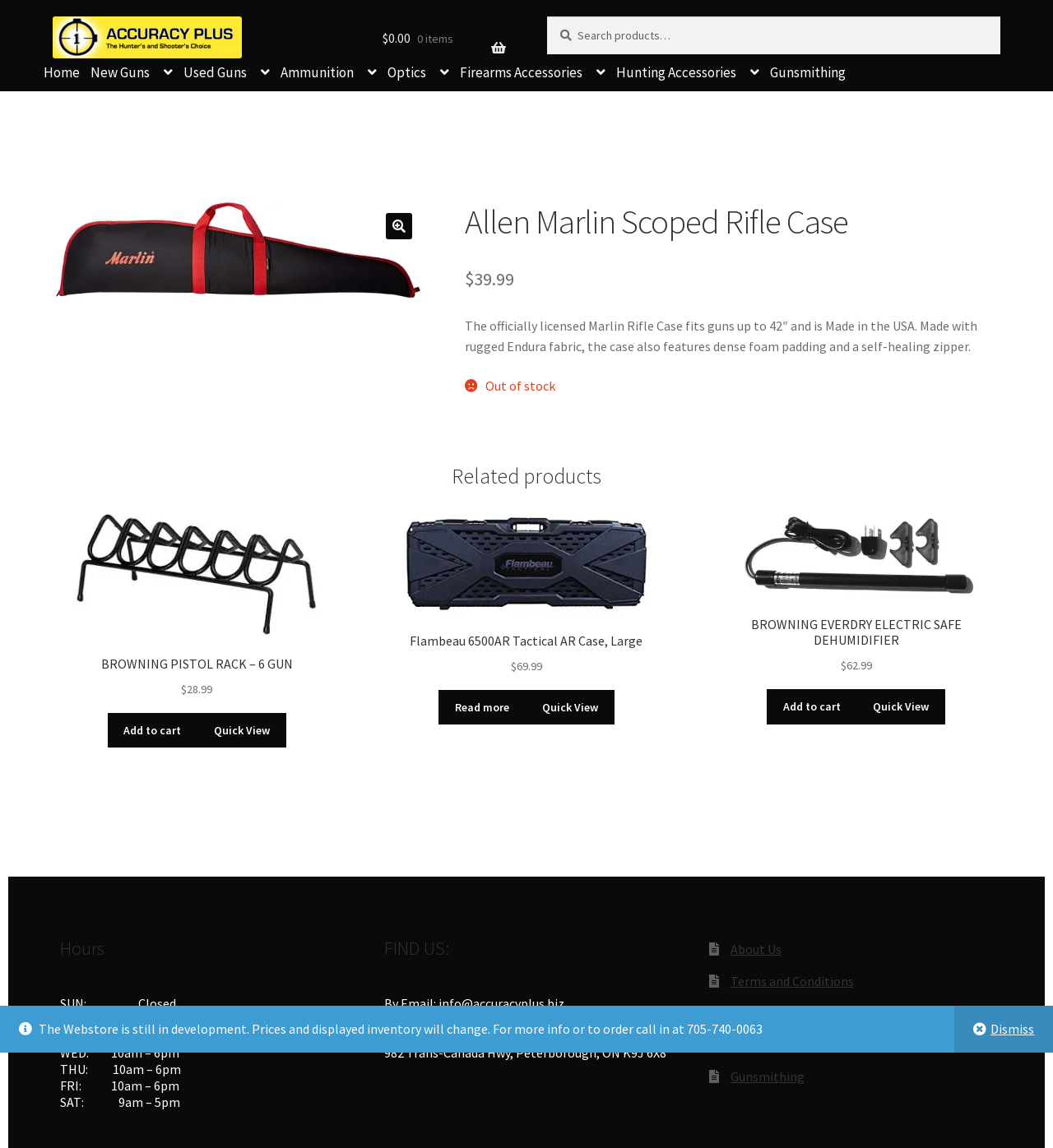Could you specify the bounding box coordinates for the clickable section to complete the following instruction: "Get directions to the store"?

[0.421, 0.895, 0.446, 0.91]